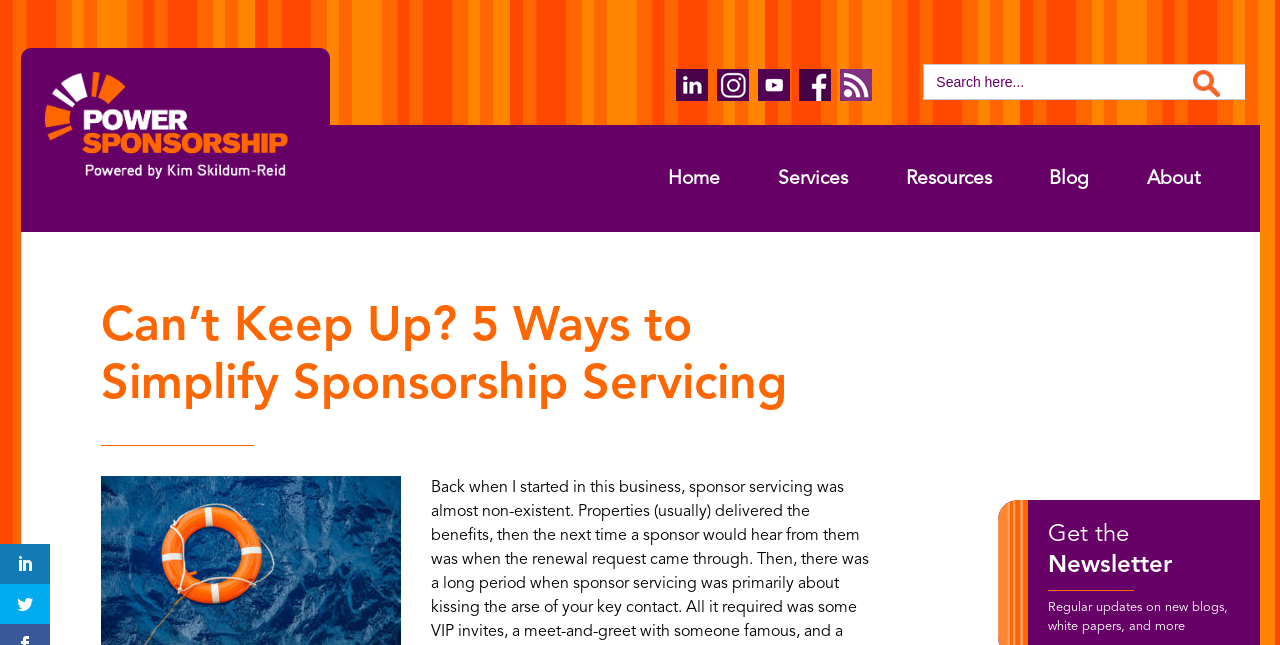Given the element description: "Search Button", predict the bounding box coordinates of the UI element it refers to, using four float numbers between 0 and 1, i.e., [left, top, right, bottom].

[0.932, 0.109, 0.953, 0.15]